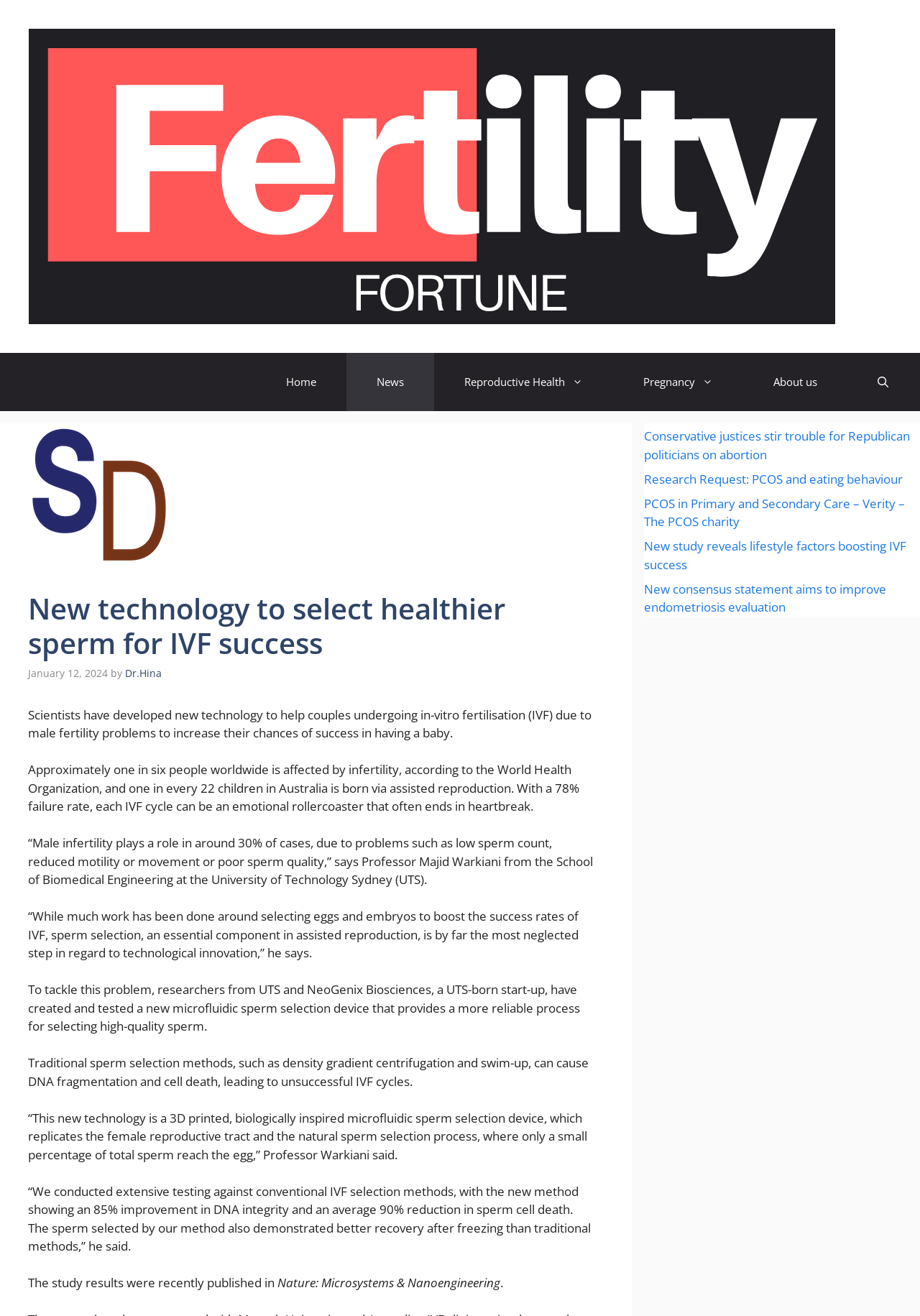Could you find the bounding box coordinates of the clickable area to complete this instruction: "Click the 'Reproductive Health' link"?

[0.472, 0.268, 0.666, 0.312]